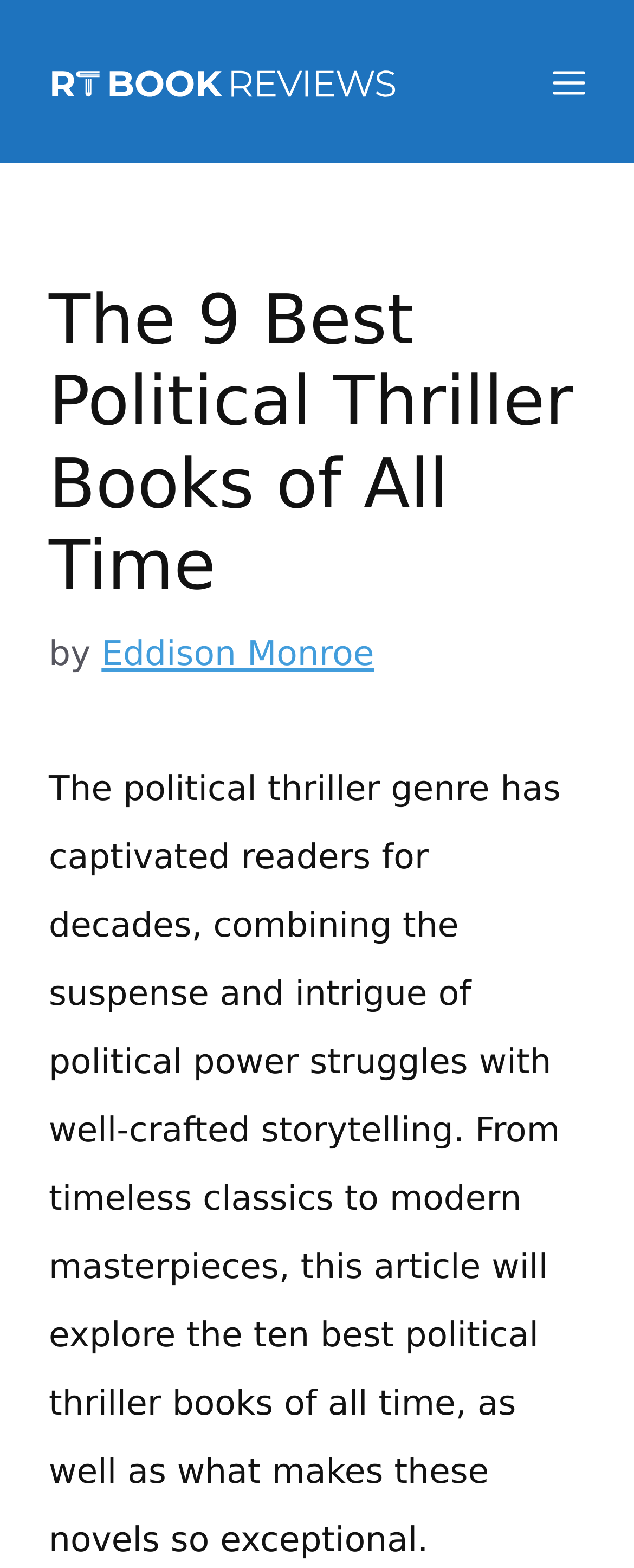What is the topic of the article?
Craft a detailed and extensive response to the question.

I determined the topic of the article by reading the heading element, which says 'The 9 Best Political Thriller Books of All Time', and the static text element that follows, which provides a brief introduction to the topic.